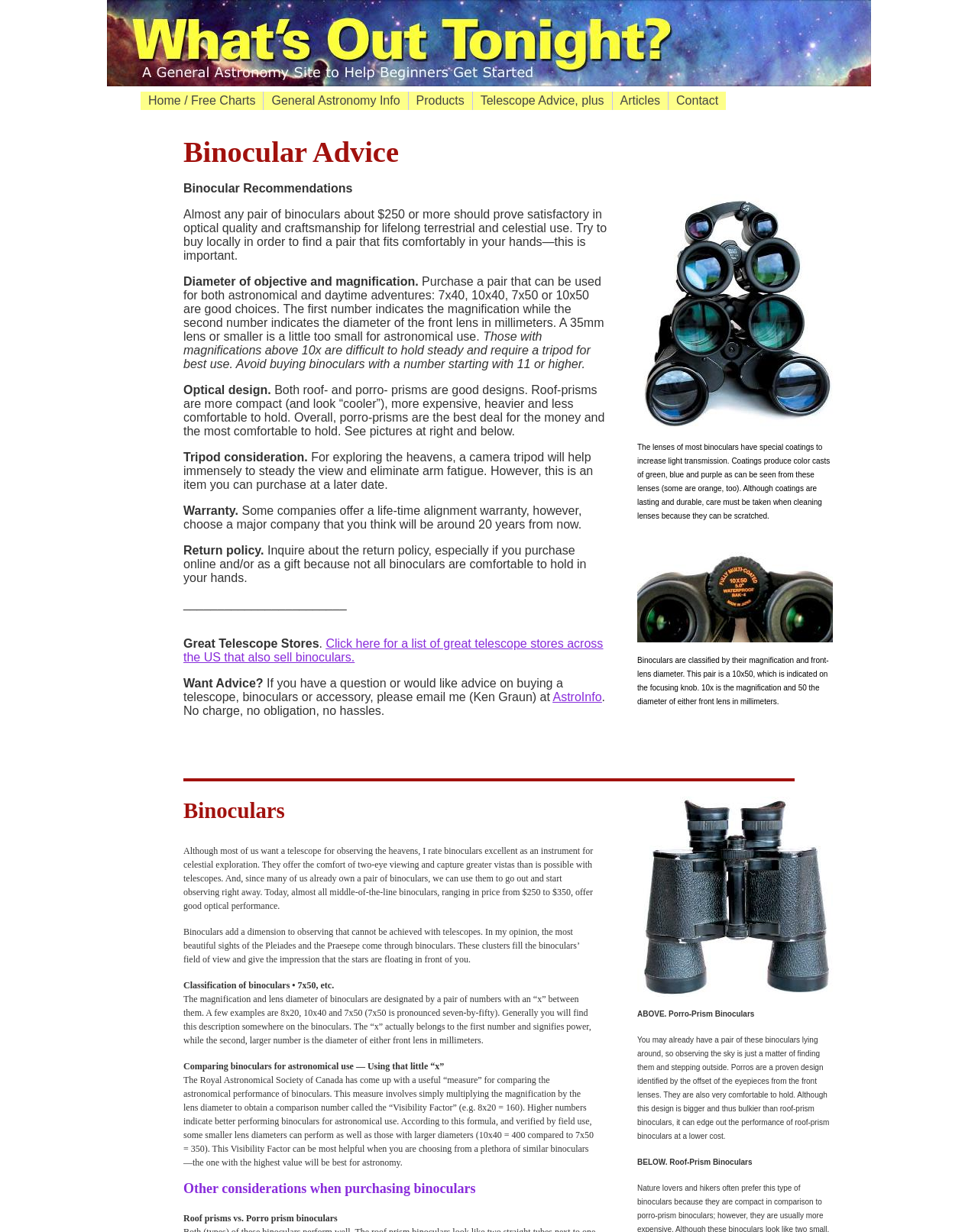Determine the bounding box coordinates of the region I should click to achieve the following instruction: "Read the interview with Dr. Jonathan Silverberg". Ensure the bounding box coordinates are four float numbers between 0 and 1, i.e., [left, top, right, bottom].

None